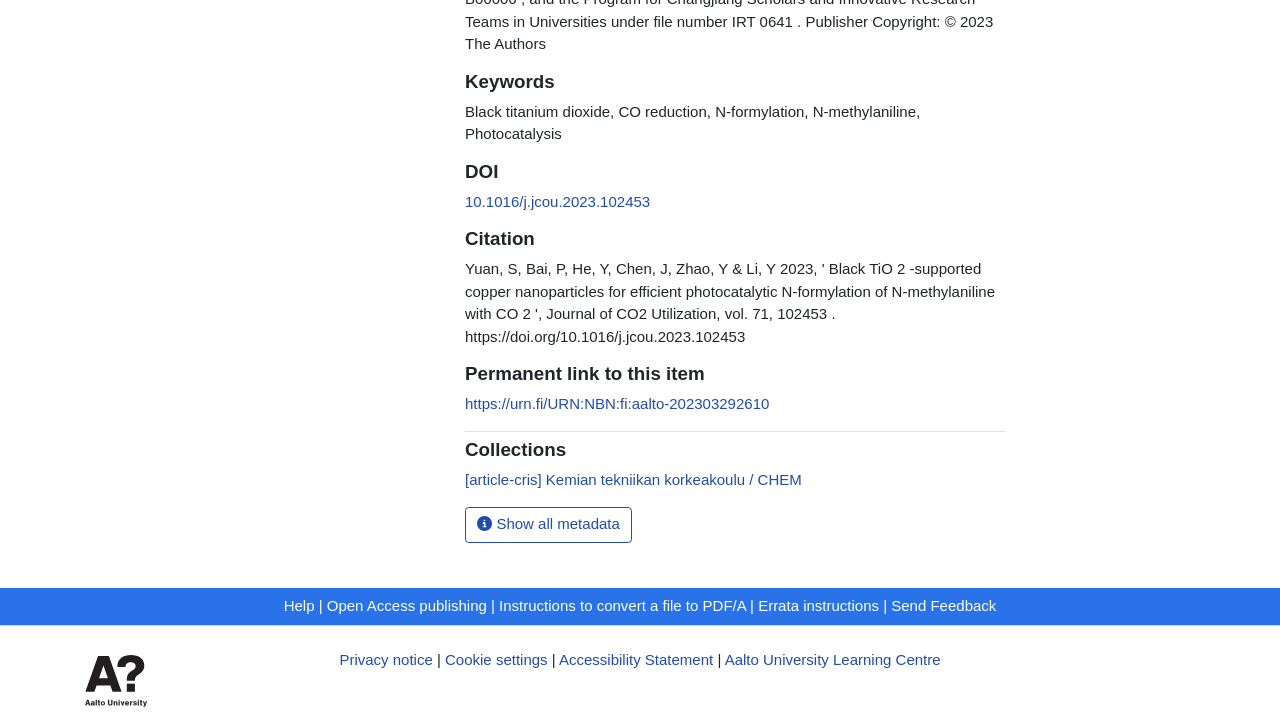Determine the coordinates of the bounding box that should be clicked to complete the instruction: "View article citation". The coordinates should be represented by four float numbers between 0 and 1: [left, top, right, bottom].

[0.363, 0.314, 0.785, 0.344]